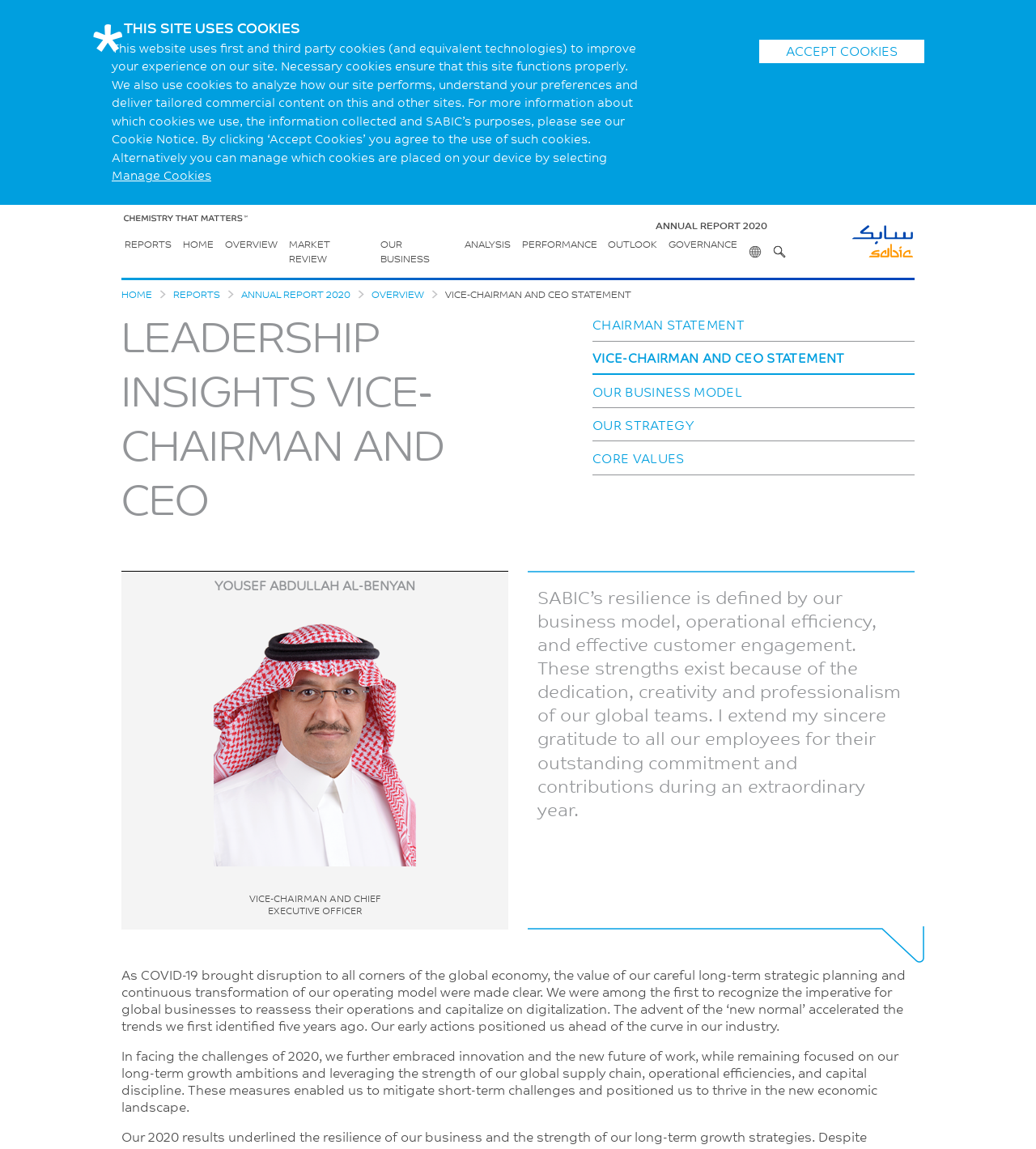Generate a thorough description of the webpage.

The webpage is the Vice-Chairman and CEO Statement of SABIC, a chemical company. At the top, there is a heading that says "THIS SITE USES COOKIES" followed by a paragraph explaining the use of cookies on the website. Below this, there are two buttons: "Manage Cookies" and "ACCEPT COOKIES".

On the top-right corner, there is the SABIC logo, which is also a link to the SABIC homepage. Next to it, there is a heading that says "ANNUAL REPORT 2020". Below this, there is a heading that says "Chemistry that matters" with an image.

On the top navigation bar, there are several links: "REPORTS", "HOME", "OVERVIEW", "MARKET REVIEW", "OUR BUSINESS", "ANALYSIS", "PERFORMANCE", "OUTLOOK", "GOVERNANCE", "CHANGE REGION", and "SEARCH". Some of these links have images next to them.

Below the navigation bar, there is a section with a heading that says "LEADERSHIP INSIGHTS VICE-CHAIRMAN AND CEO". This section has three links: "CHAIRMAN STATEMENT", "VICE-CHAIRMAN AND CEO STATEMENT", and "OUR BUSINESS MODEL".

Further down, there is a section with a heading that says "YOUSEF ABDULLAH AL-BENYAN", which is the name of the SABIC Vice-Chairman and CEO. Below this, there is an image of him, followed by a paragraph describing SABIC's resilience and strengths. Below this, there are two paragraphs discussing SABIC's response to the COVID-19 pandemic and its long-term growth ambitions.